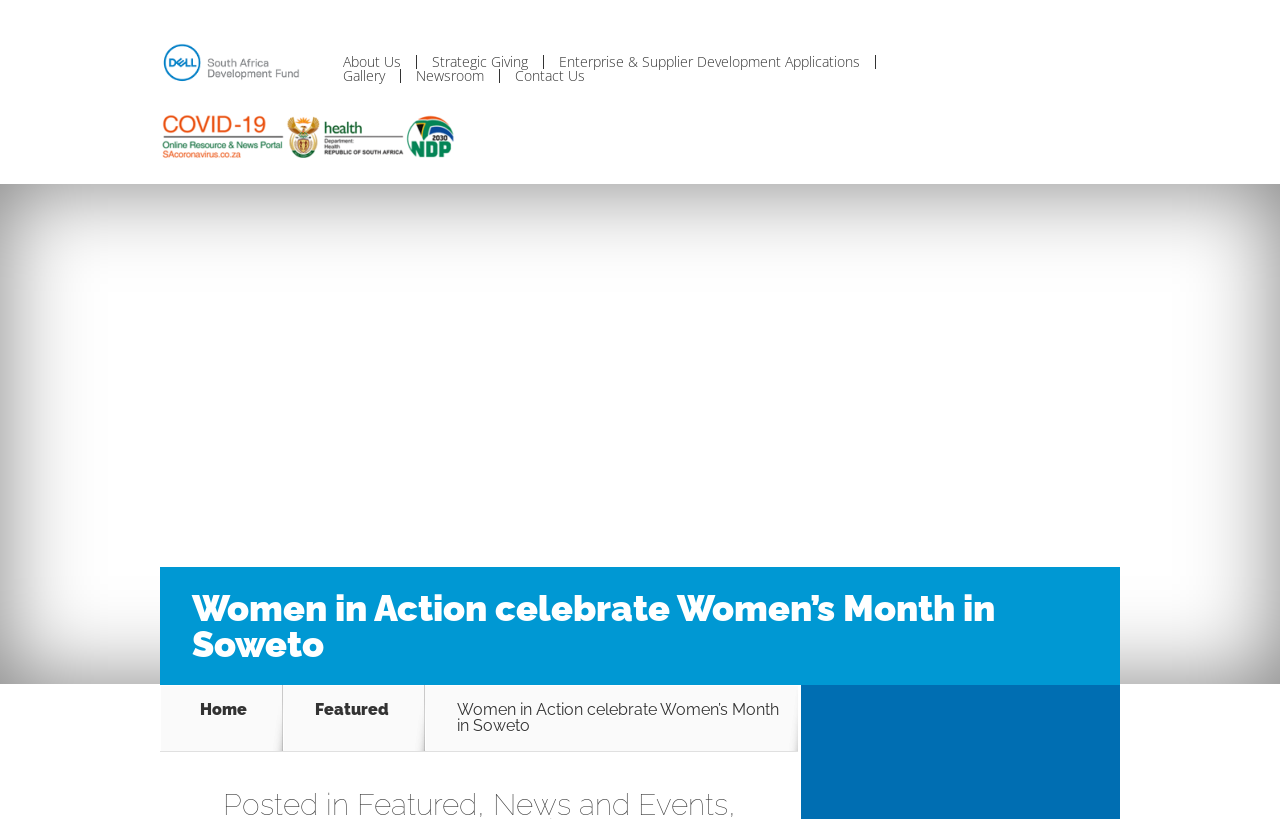Where is the 'Contact Us' link located?
Please elaborate on the answer to the question with detailed information.

I found the 'Contact Us' link in the top navigation bar, which is located at the top of the webpage. Its bounding box coordinates are [0.402, 0.084, 0.457, 0.101].